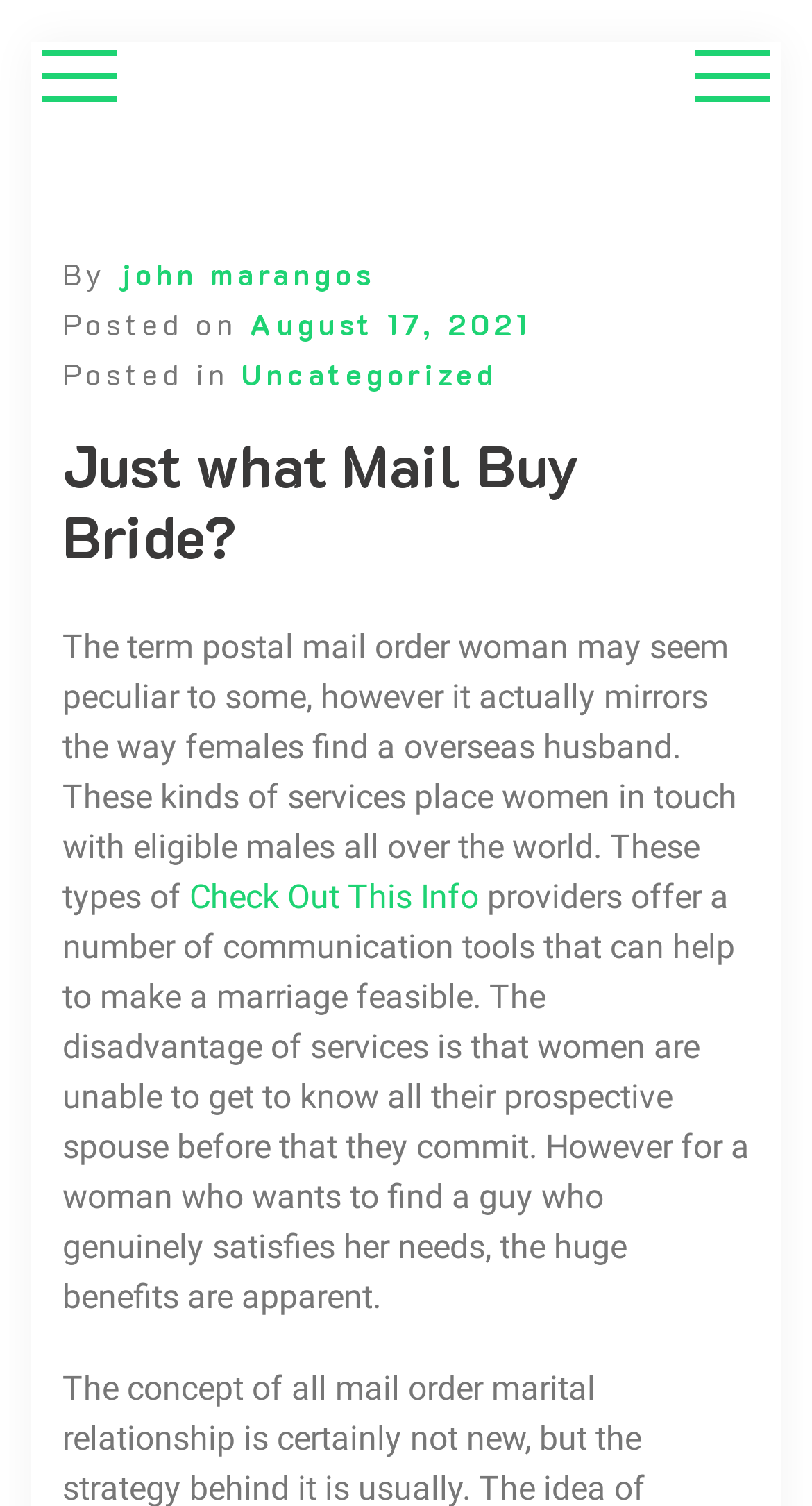What is the disadvantage of mail order bride services?
Could you answer the question in a detailed manner, providing as much information as possible?

The disadvantage of mail order bride services can be determined by reading the text 'The disadvantage of services is that women are unable to get to know their prospective spouse before that they commit.' which indicates that the disadvantage is that women cannot get to know their prospective spouse before committing.